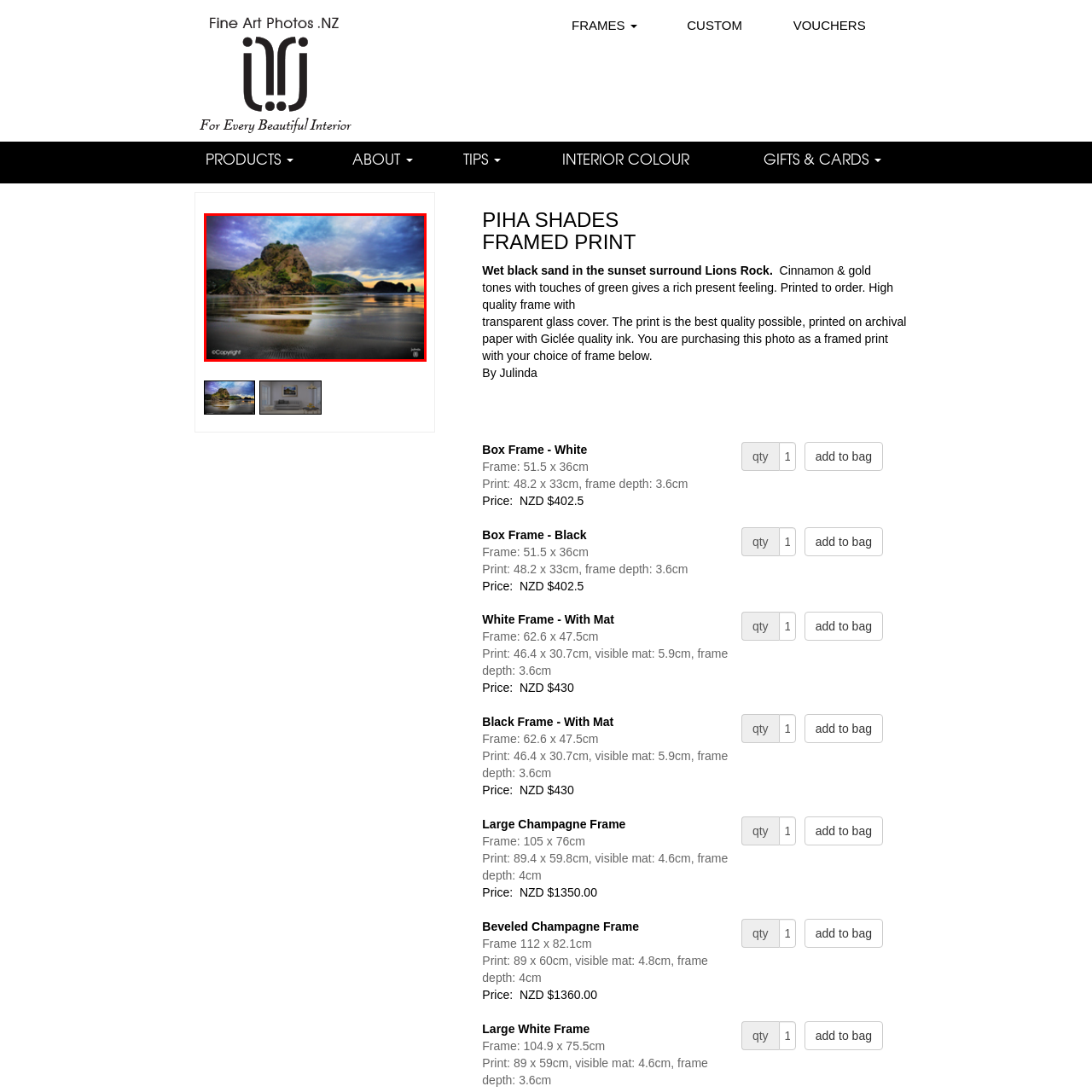Please review the portion of the image contained within the red boundary and provide a detailed answer to the subsequent question, referencing the image: Who is the artist credited with creating the image?

The caption states that the image is 'credited to the artist Julinda', which indicates that Julinda is the artist responsible for creating the image.